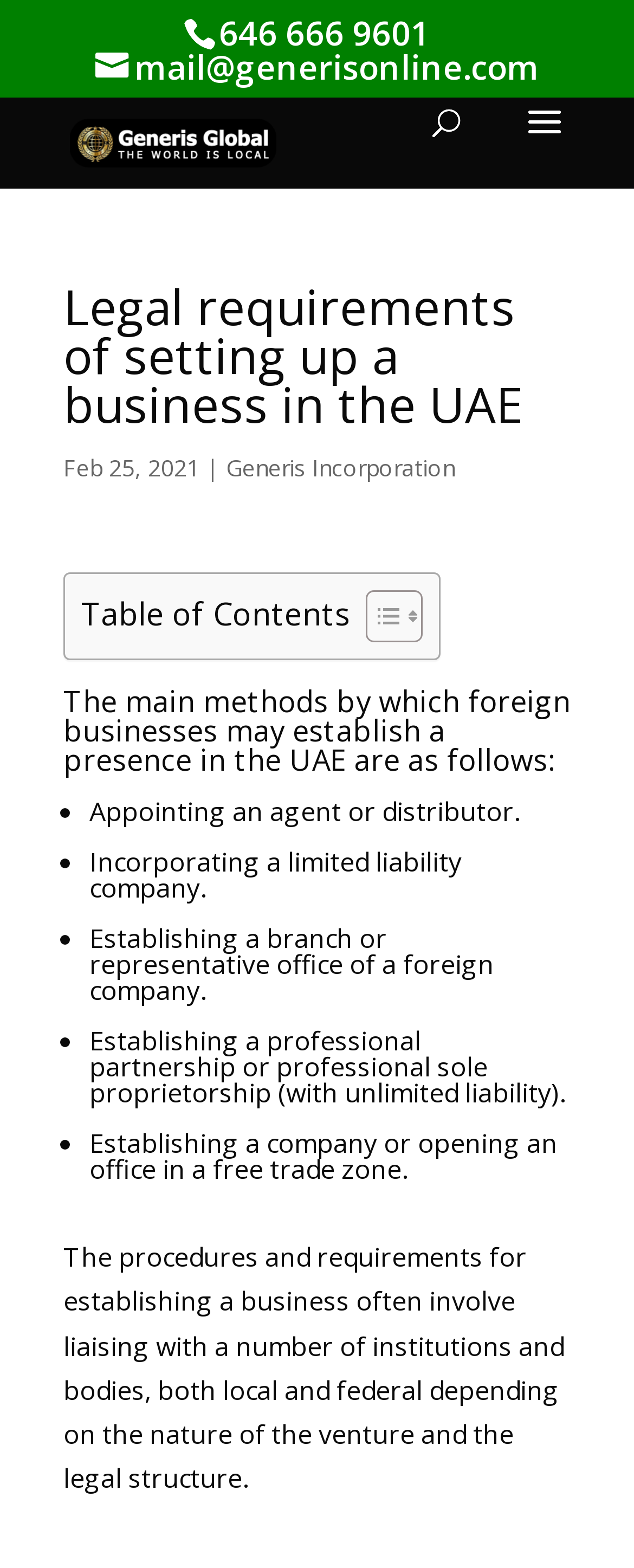What is the name of the legal service provider?
Refer to the image and provide a thorough answer to the question.

The webpage displays the name 'Generis Global Legal Services' which is the name of the legal service provider.